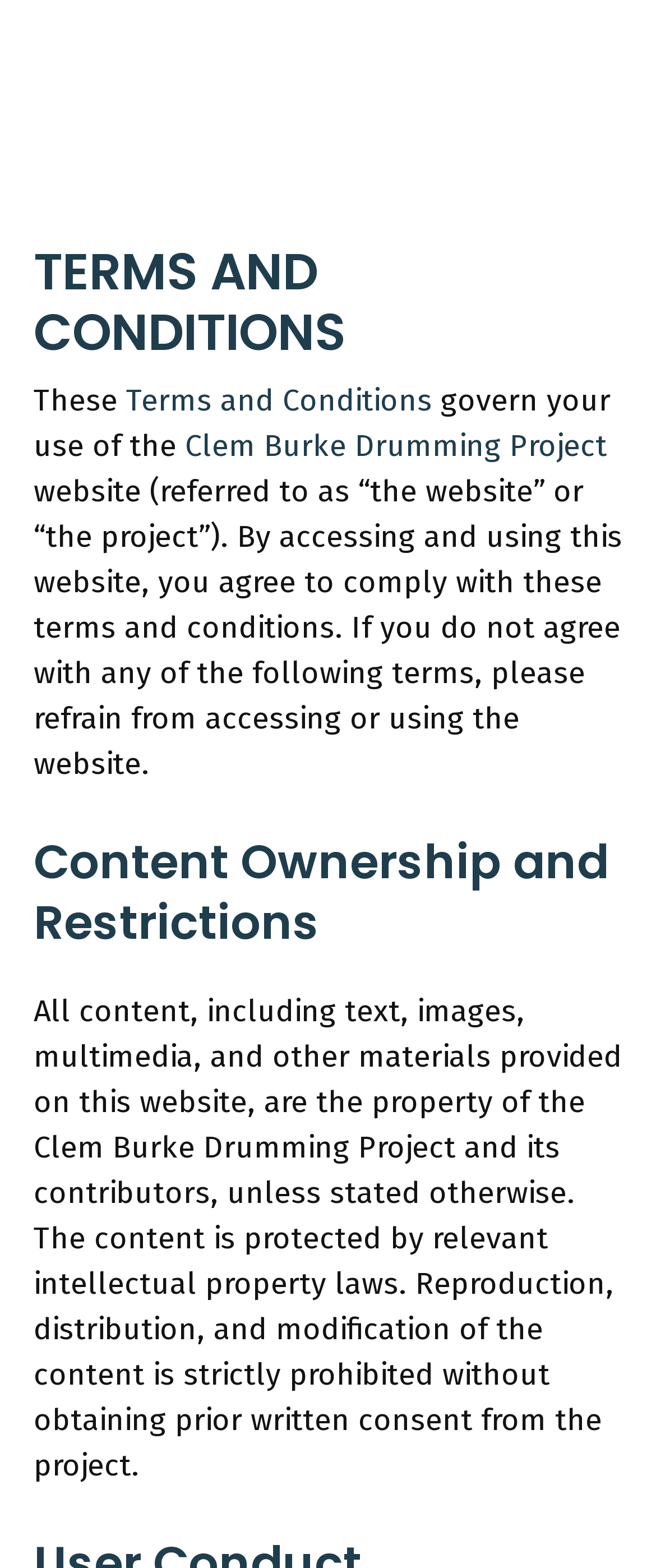Please answer the following question as detailed as possible based on the image: 
What happens if you do not agree with the terms?

The text states 'If you do not agree with any of the following terms, please refrain from accessing or using the website.' This implies that if you do not agree with the terms, you should not access or use the website.